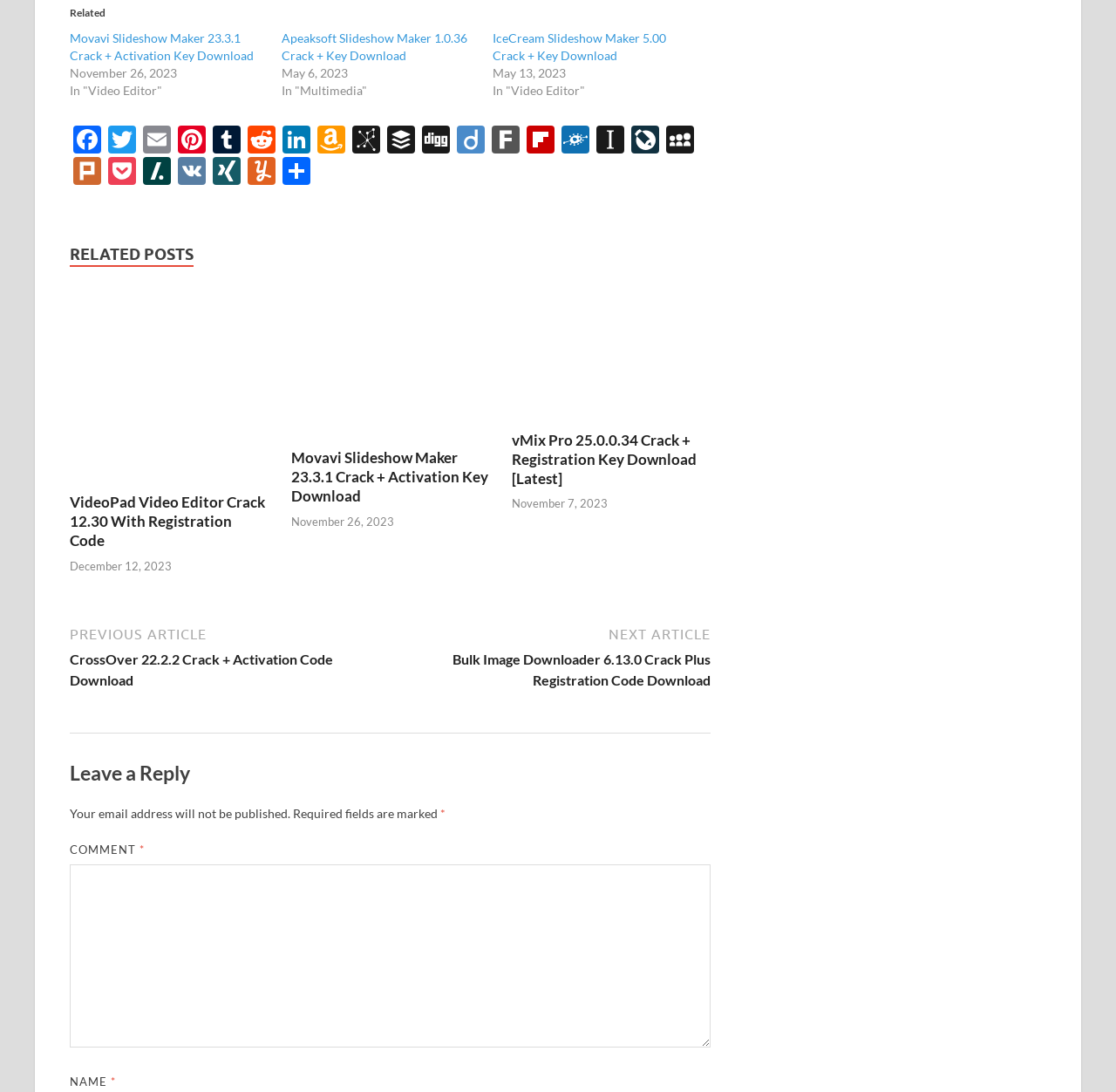Based on the image, please respond to the question with as much detail as possible:
What is the purpose of the textbox at the bottom of the webpage?

I looked at the textbox at the bottom of the webpage and found that it is labeled 'COMMENT' and has a required field for 'NAME', indicating that it is for leaving a comment on the webpage.